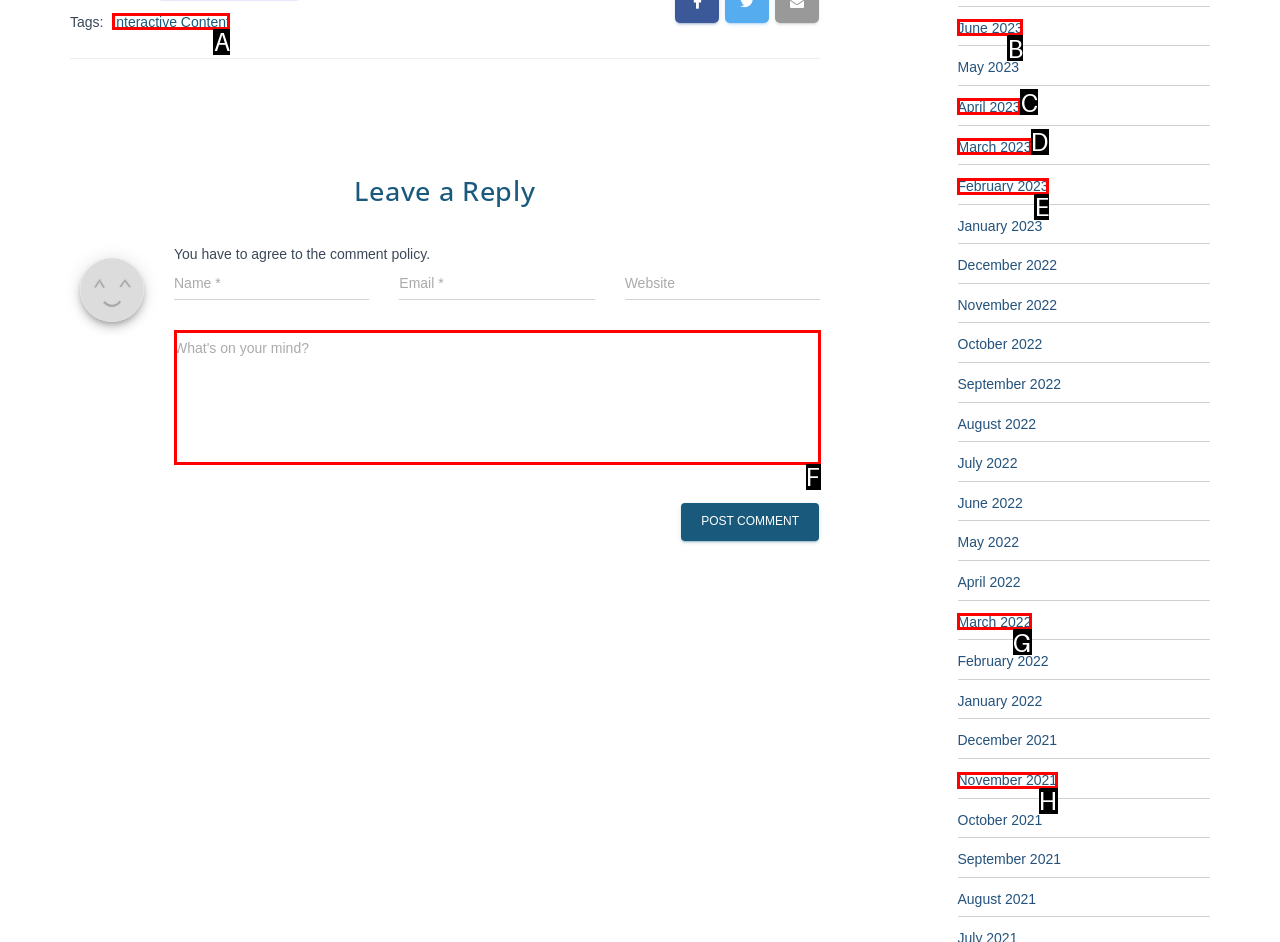Which option corresponds to the following element description: April 2023?
Please provide the letter of the correct choice.

C